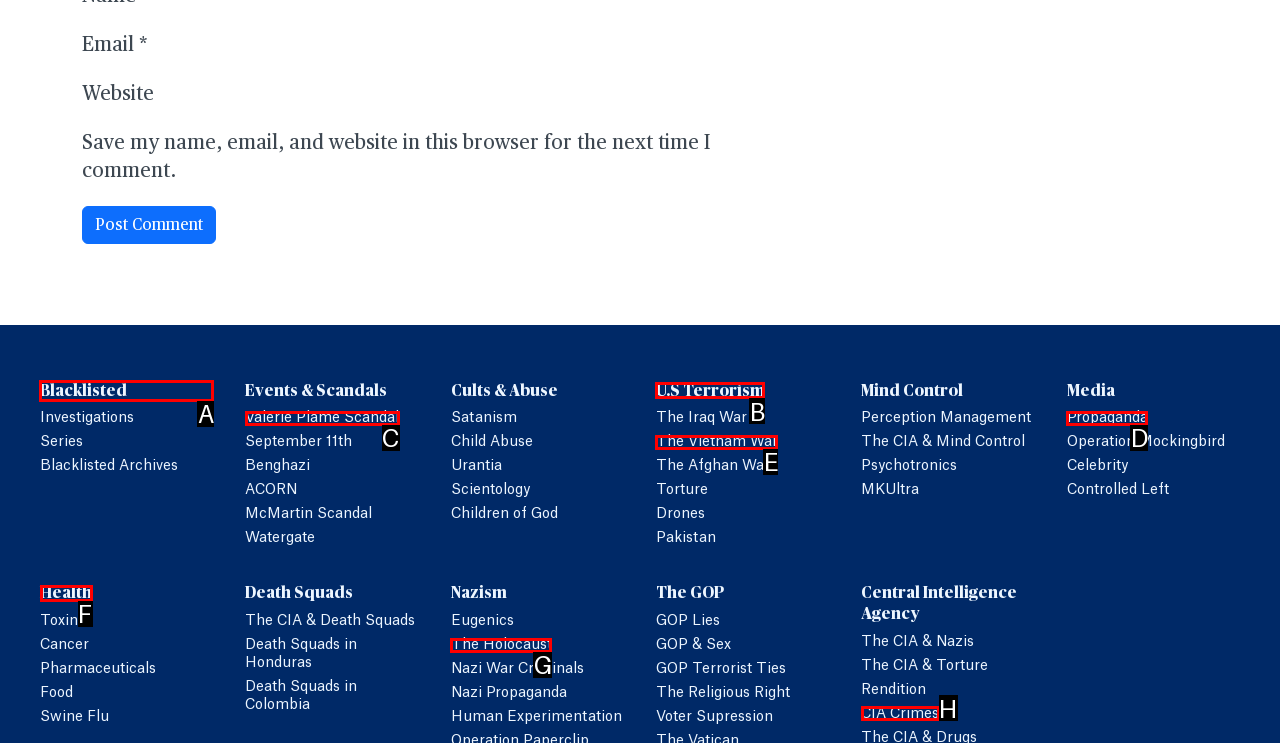Identify the appropriate choice to fulfill this task: Visit the 'Blacklisted' page
Respond with the letter corresponding to the correct option.

A